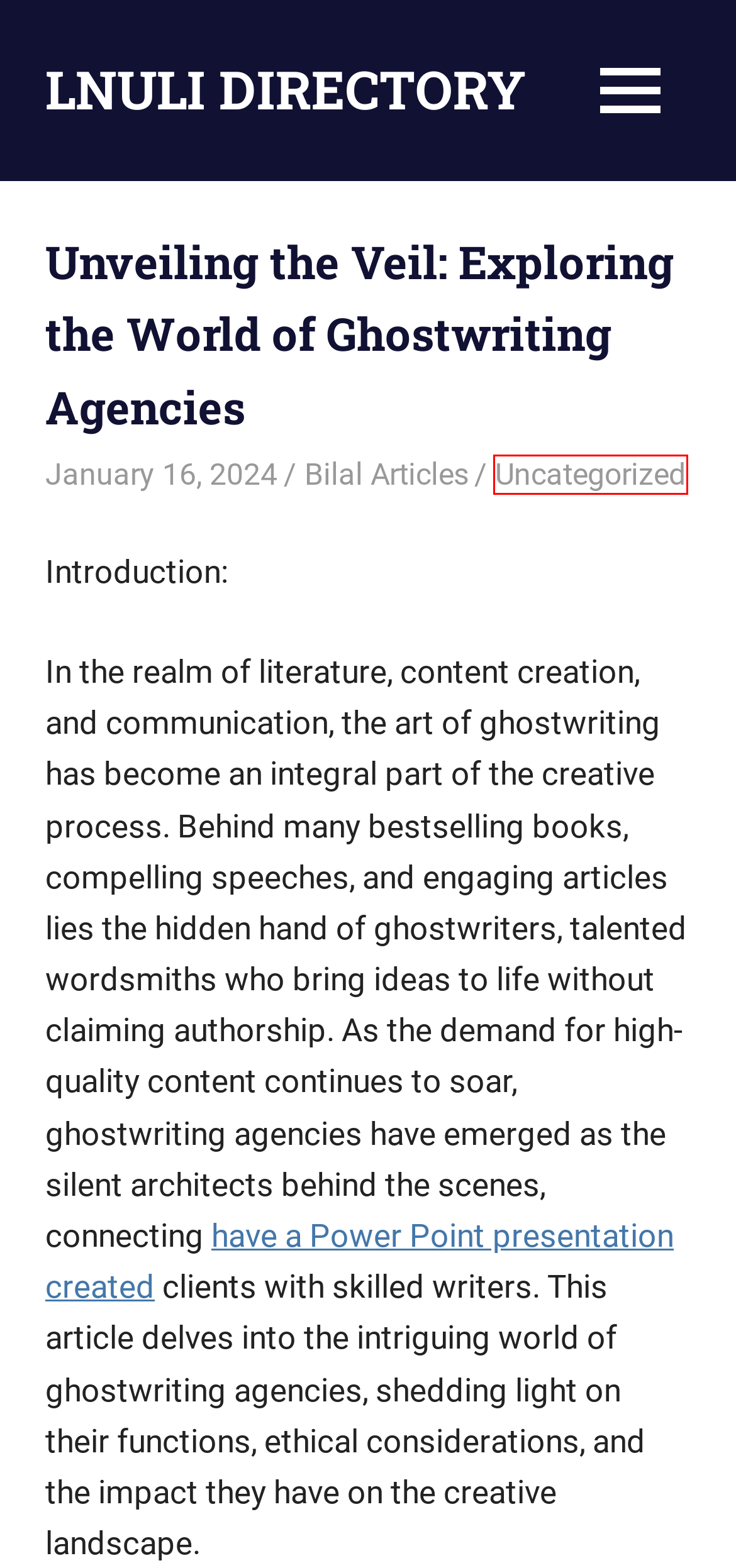Evaluate the webpage screenshot and identify the element within the red bounding box. Select the webpage description that best fits the new webpage after clicking the highlighted element. Here are the candidates:
A. December 2023 – LNULI DIRECTORY
B. The Art and Importance of Brick Repair: Preserving Durability and Aesthetic Appeal – LNULI DIRECTORY
C. Cum sa alegi fotograful potrivit  pentru nunta ta – LNULI DIRECTORY
D. Ghostwriter finden und Texte verfassen, Lektorat inklusive
E. May 2024 – LNULI DIRECTORY
F. LNULI DIRECTORY – My WordPress Blog
G. Uncategorized – LNULI DIRECTORY
H. January 2024 – LNULI DIRECTORY

G